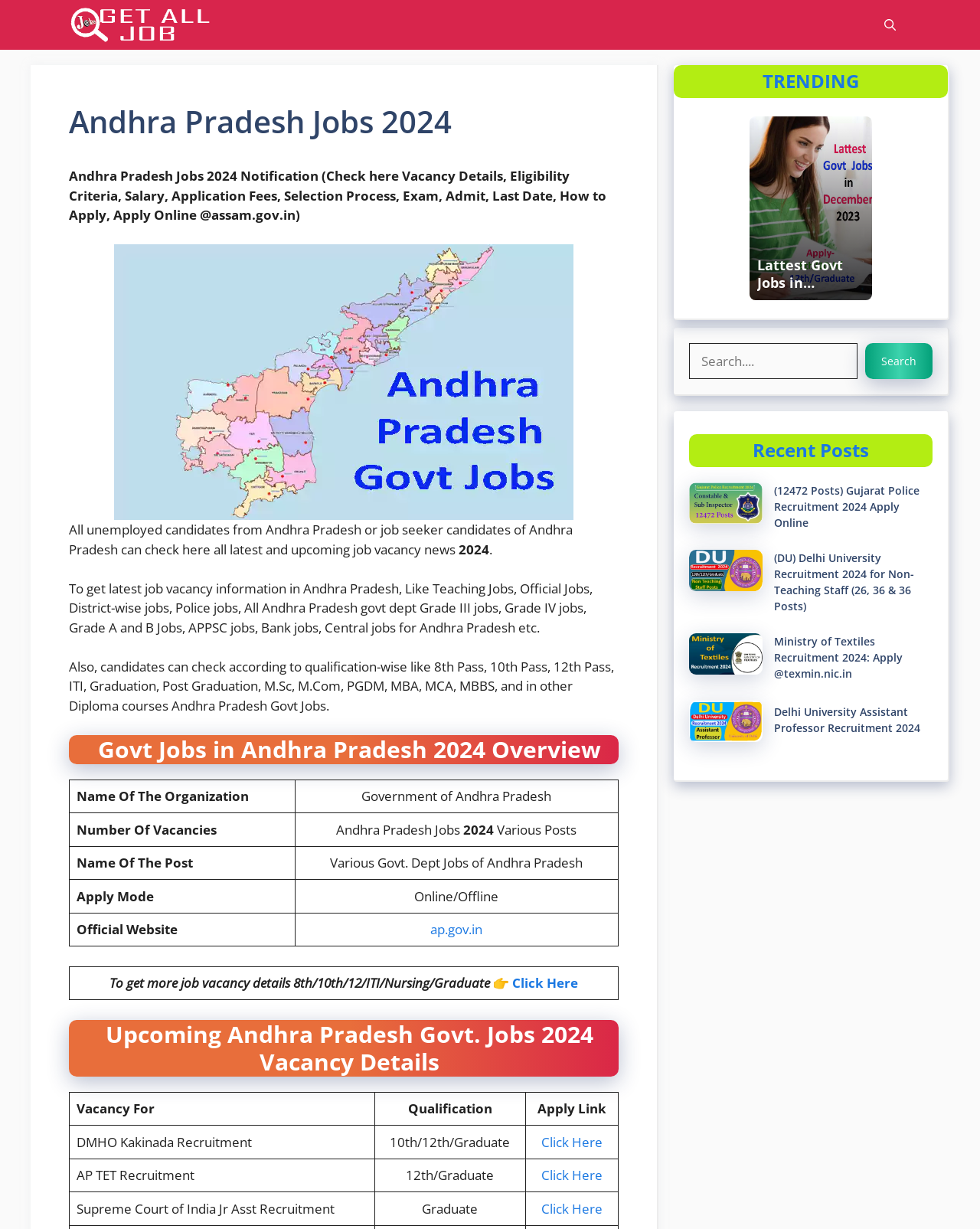Pinpoint the bounding box coordinates of the element you need to click to execute the following instruction: "Search for a job". The bounding box should be represented by four float numbers between 0 and 1, in the format [left, top, right, bottom].

[0.703, 0.279, 0.952, 0.309]